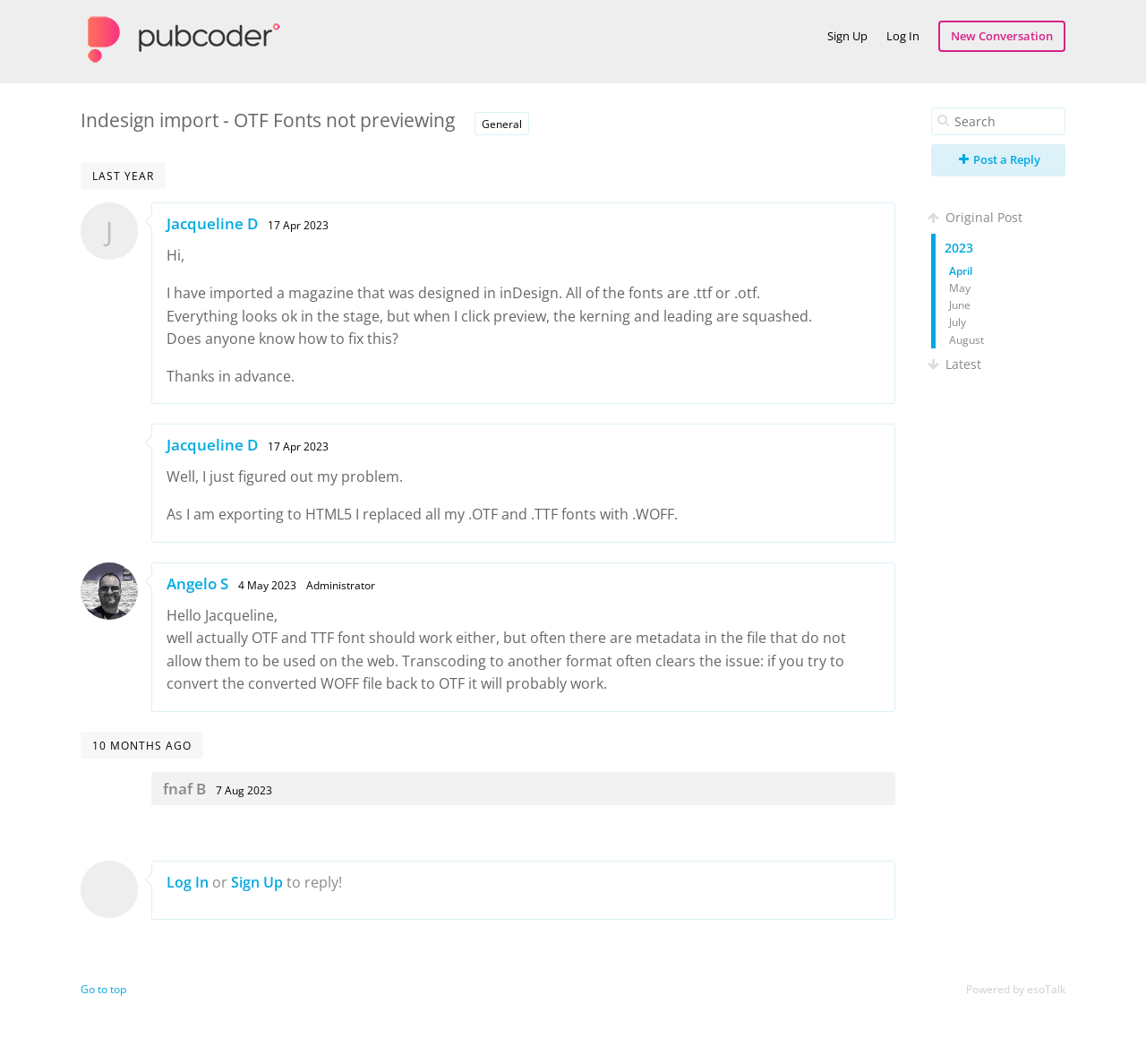Find the bounding box coordinates of the element you need to click on to perform this action: 'Search in the forum'. The coordinates should be represented by four float values between 0 and 1, in the format [left, top, right, bottom].

[0.812, 0.101, 0.93, 0.127]